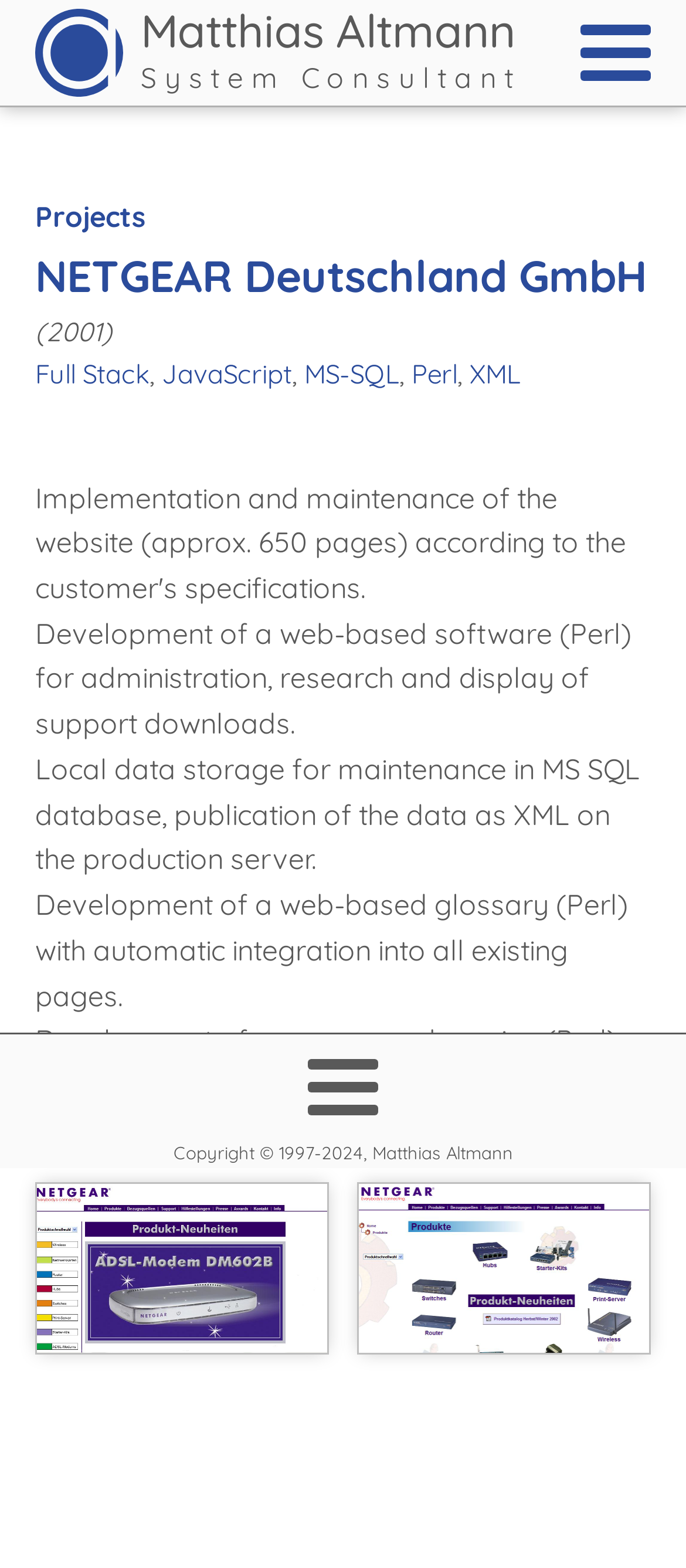Articulate a detailed summary of the webpage's content and design.

This webpage is about Matthias Altmann, a system consultant, and his project with NETGEAR Deutschland GmbH. At the top left corner, there is a logo of Matthias Altmann, which is also a link. Below the logo, there is a main section that takes up most of the page. 

In the main section, there is a heading that reads "NETGEAR Deutschland GmbH" followed by the year "2001" in parentheses. Below this, there are four links: "Full Stack", "JavaScript", "MS-SQL", and "Perl", separated by commas. 

Further down, there are three paragraphs of text that describe the project. The first paragraph explains the development of a web-based software for administration, research, and display of support downloads using Perl. The second paragraph describes the local data storage for maintenance in an MS SQL database and the publication of data as XML on the production server. The third paragraph explains the development of a web-based glossary with automatic integration into all existing pages, and the development of a search engine with optimized and grouped display of search results, both using Perl.

Below these paragraphs, there are two figures, each containing a link. At the bottom of the page, there is a copyright notice that reads "Copyright © 1997-2024, Matthias Altmann".